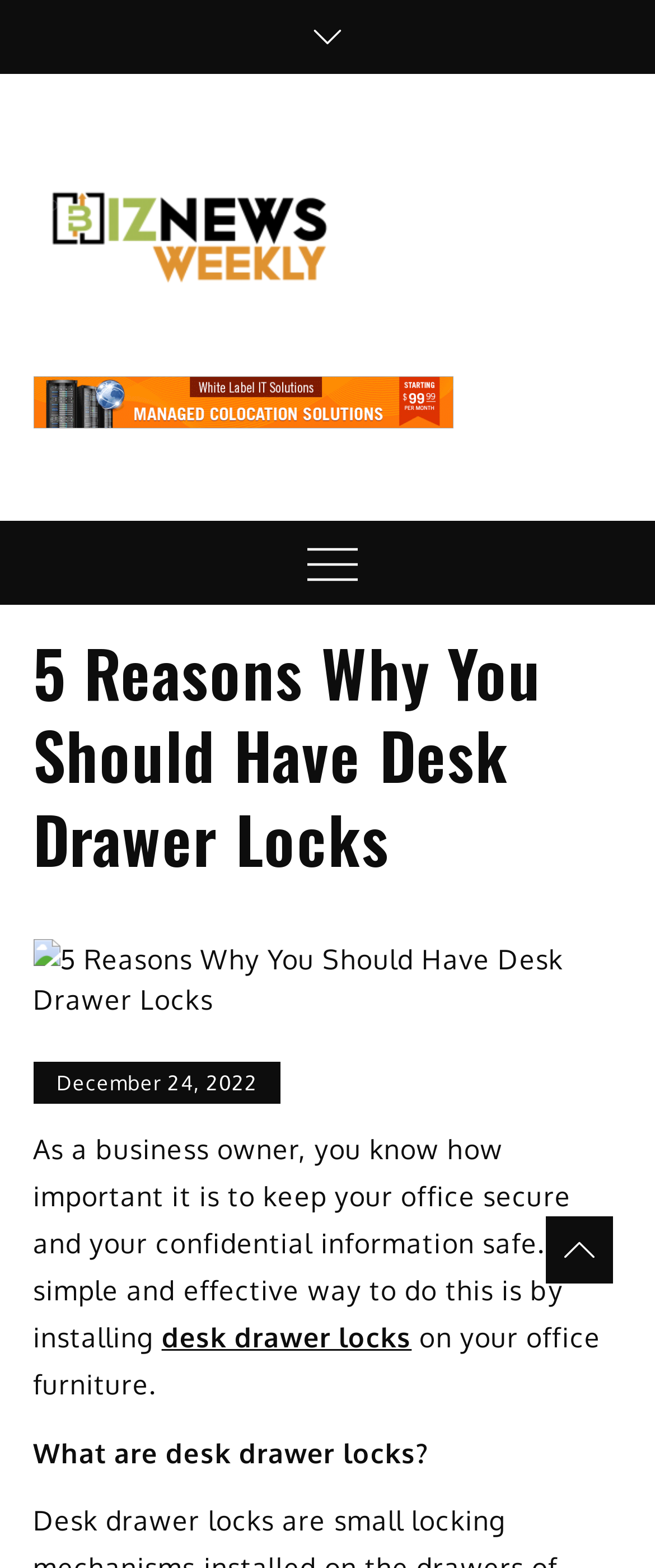What is the website's category?
Refer to the image and offer an in-depth and detailed answer to the question.

I determined the website's category by looking at the static text 'Business Blog' located at [0.546, 0.151, 0.902, 0.189] which suggests that the website is a business blog.